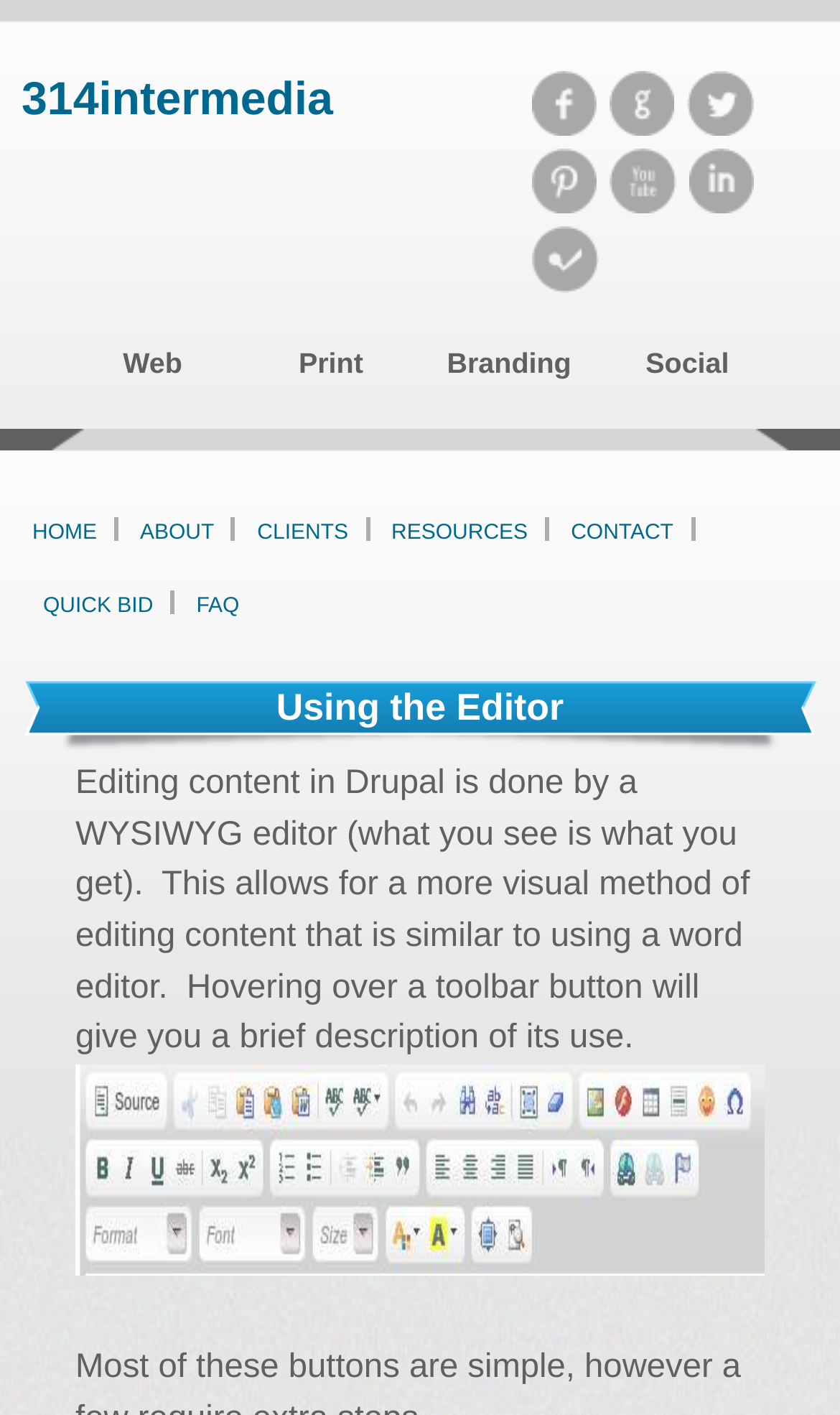Locate the bounding box coordinates of the area that needs to be clicked to fulfill the following instruction: "Click on the 'Web' link". The coordinates should be in the format of four float numbers between 0 and 1, namely [left, top, right, bottom].

[0.146, 0.245, 0.217, 0.268]